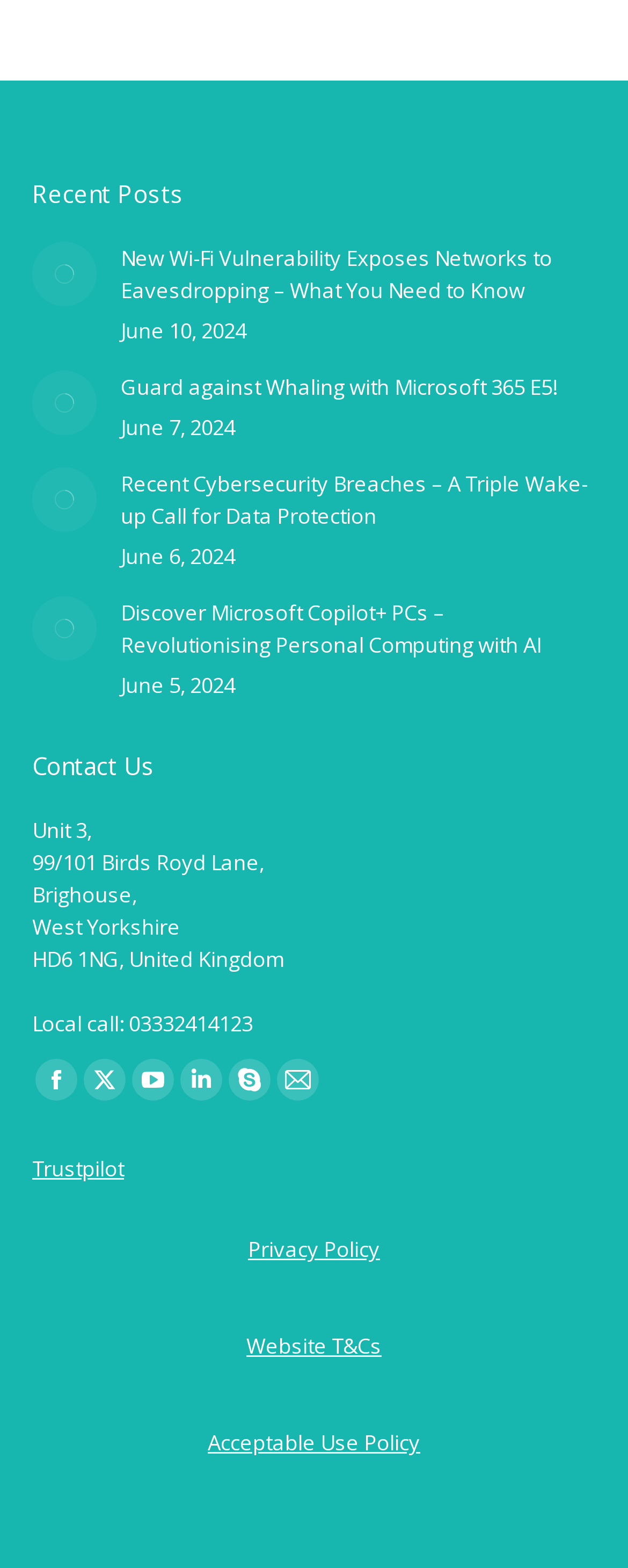Please identify the coordinates of the bounding box for the clickable region that will accomplish this instruction: "View recent post".

[0.051, 0.155, 0.949, 0.221]